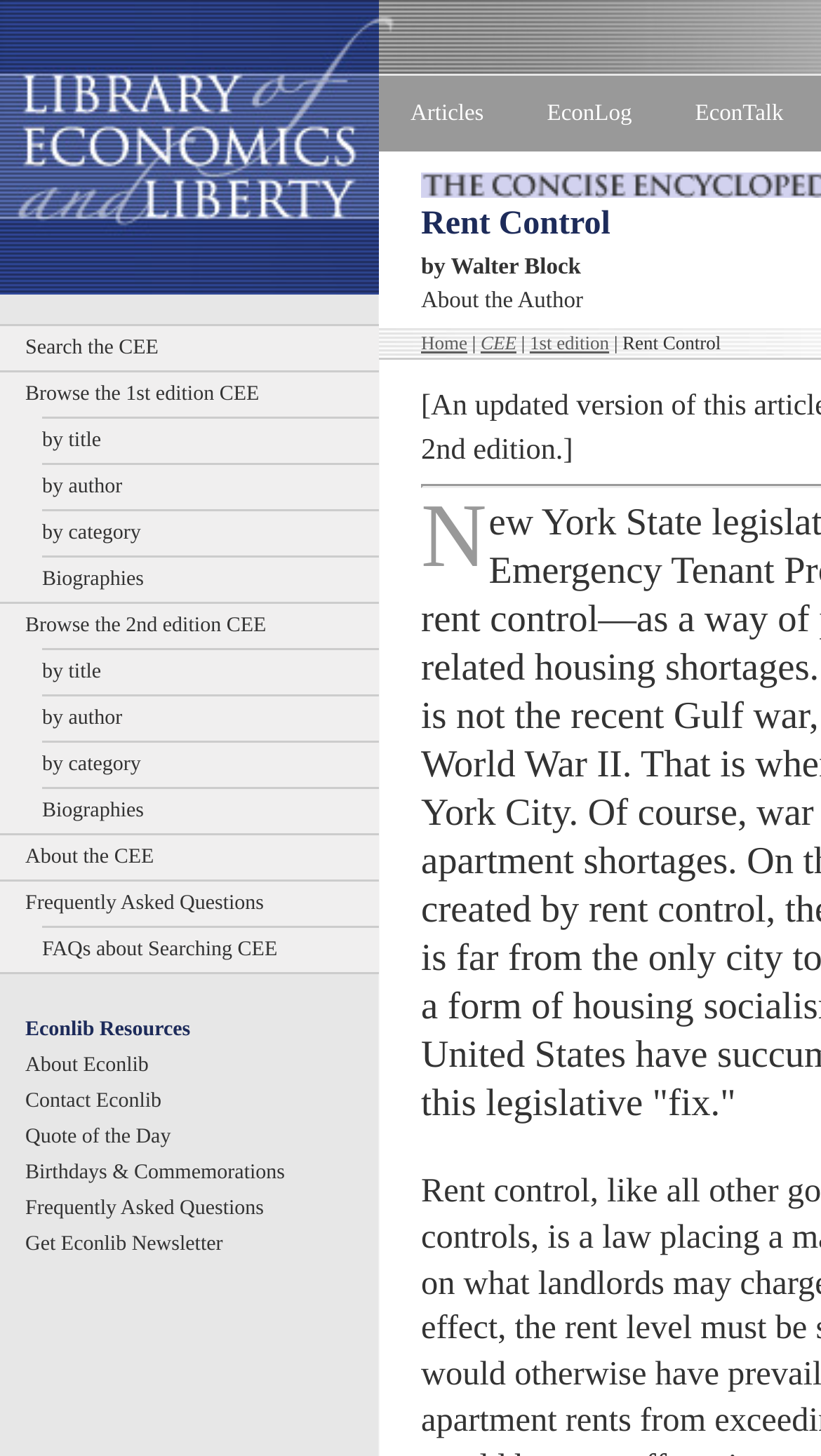Identify the bounding box coordinates of the section that should be clicked to achieve the task described: "Click the 'About Econlib' link".

[0.031, 0.724, 0.181, 0.74]